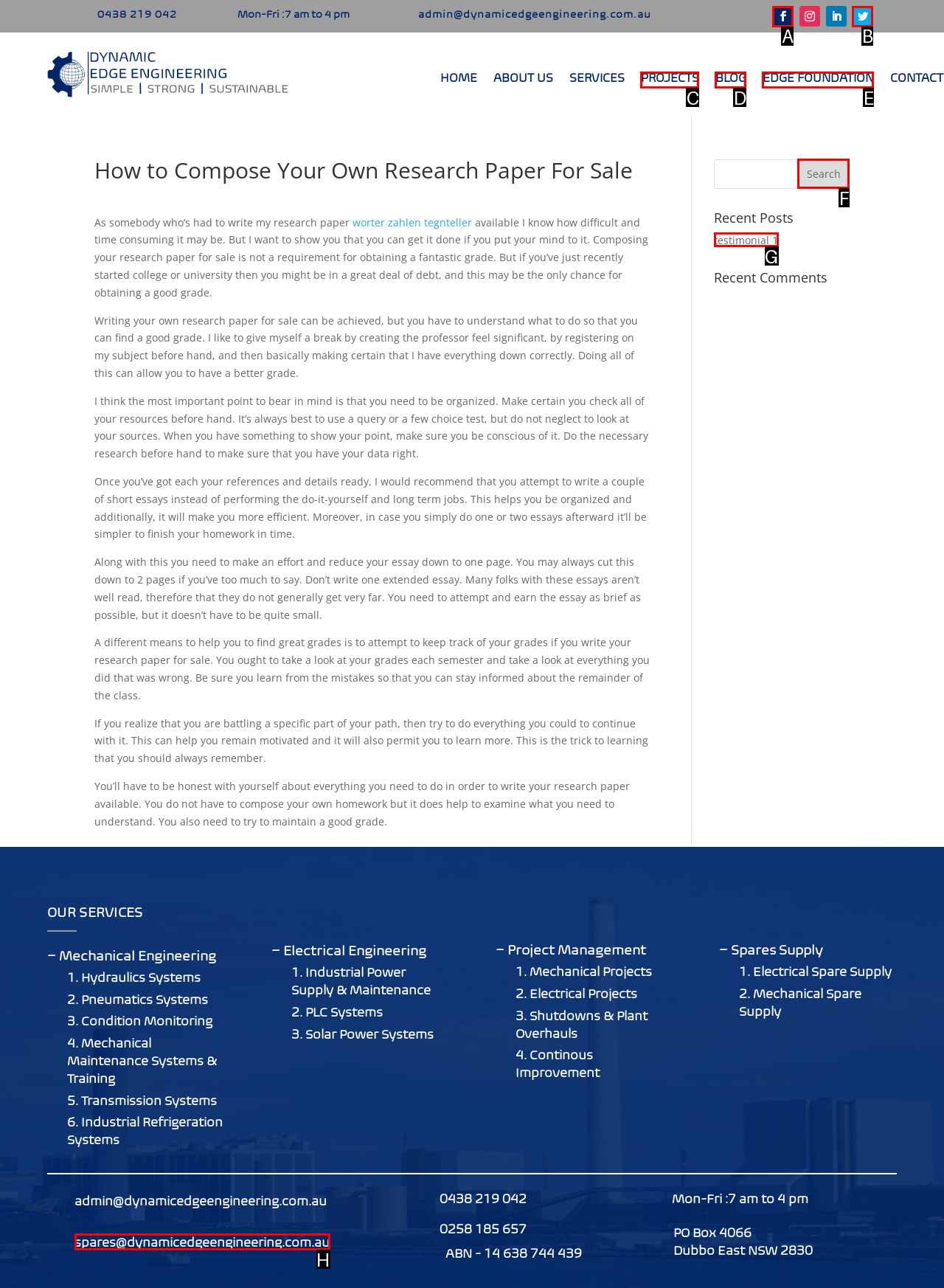Choose the HTML element that matches the description: testimonial 1
Reply with the letter of the correct option from the given choices.

G